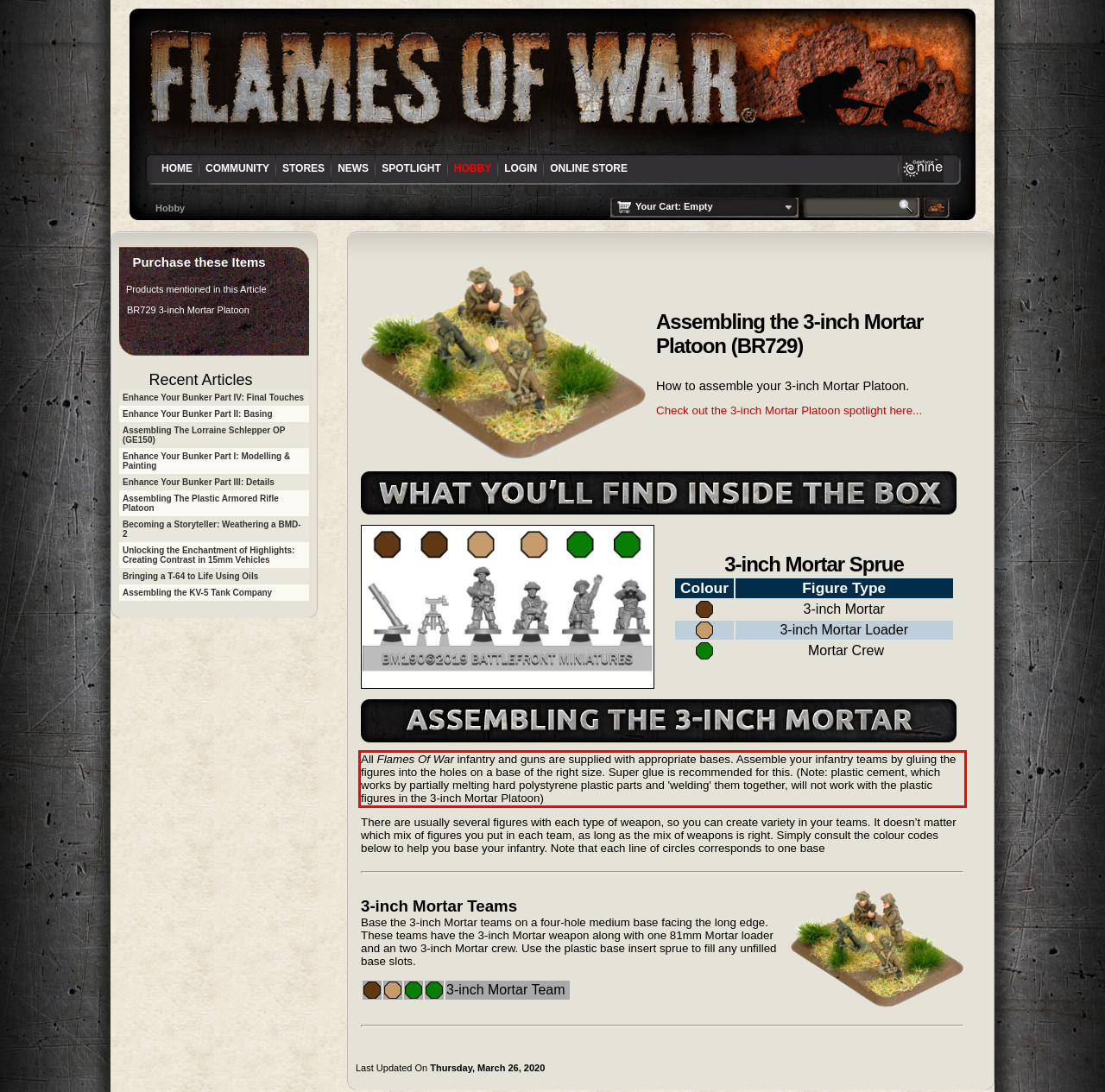Given a webpage screenshot with a red bounding box, perform OCR to read and deliver the text enclosed by the red bounding box.

All Flames Of War infantry and guns are supplied with appropriate bases. Assemble your infantry teams by gluing the figures into the holes on a base of the right size. Super glue is recommended for this. (Note: plastic cement, which works by partially melting hard polystyrene plastic parts and 'welding' them together, will not work with the plastic figures in the 3-inch Mortar Platoon)